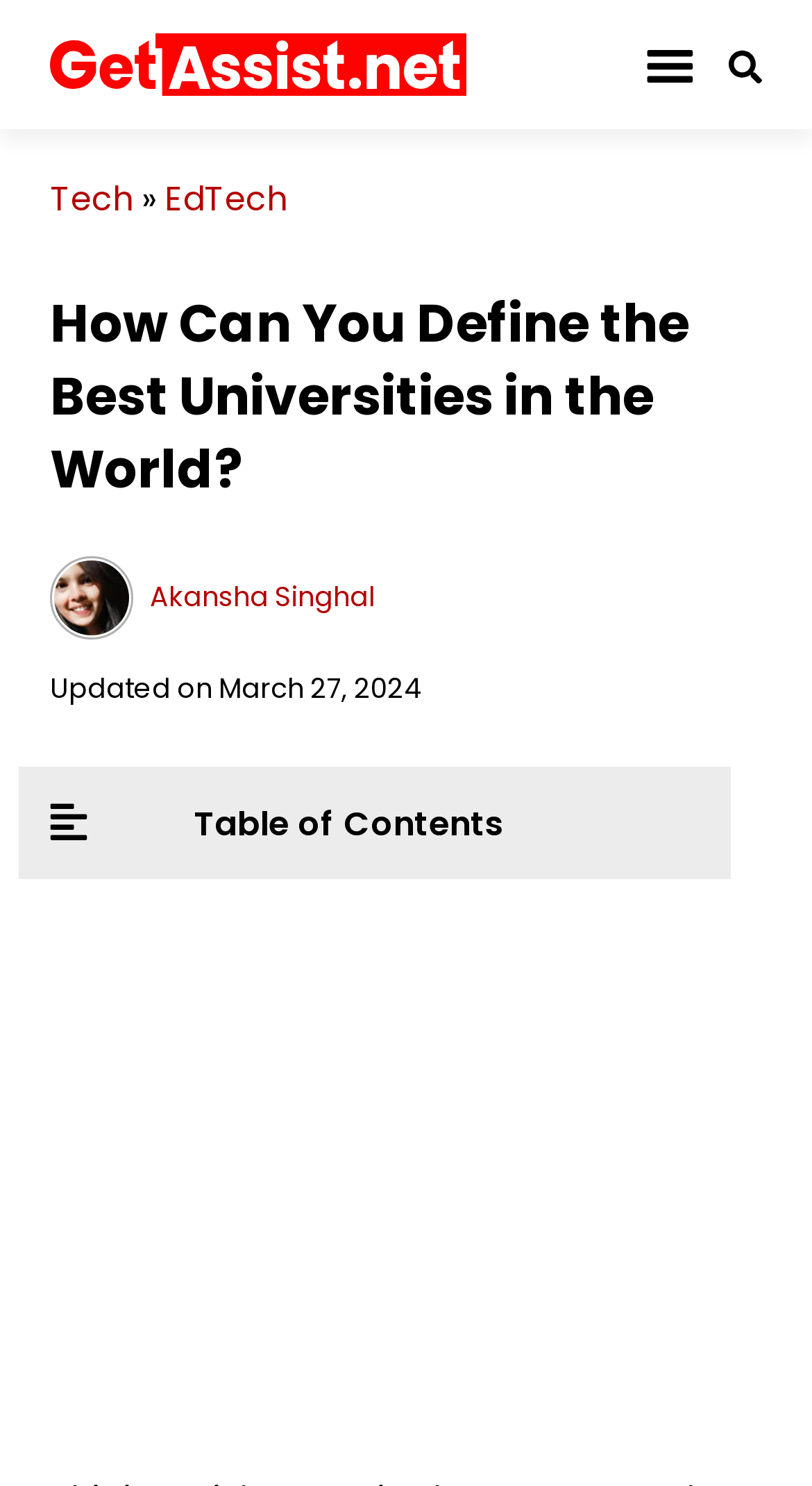Bounding box coordinates are specified in the format (top-left x, top-left y, bottom-right x, bottom-right y). All values are floating point numbers bounded between 0 and 1. Please provide the bounding box coordinate of the region this sentence describes: EdTech

[0.203, 0.118, 0.354, 0.15]